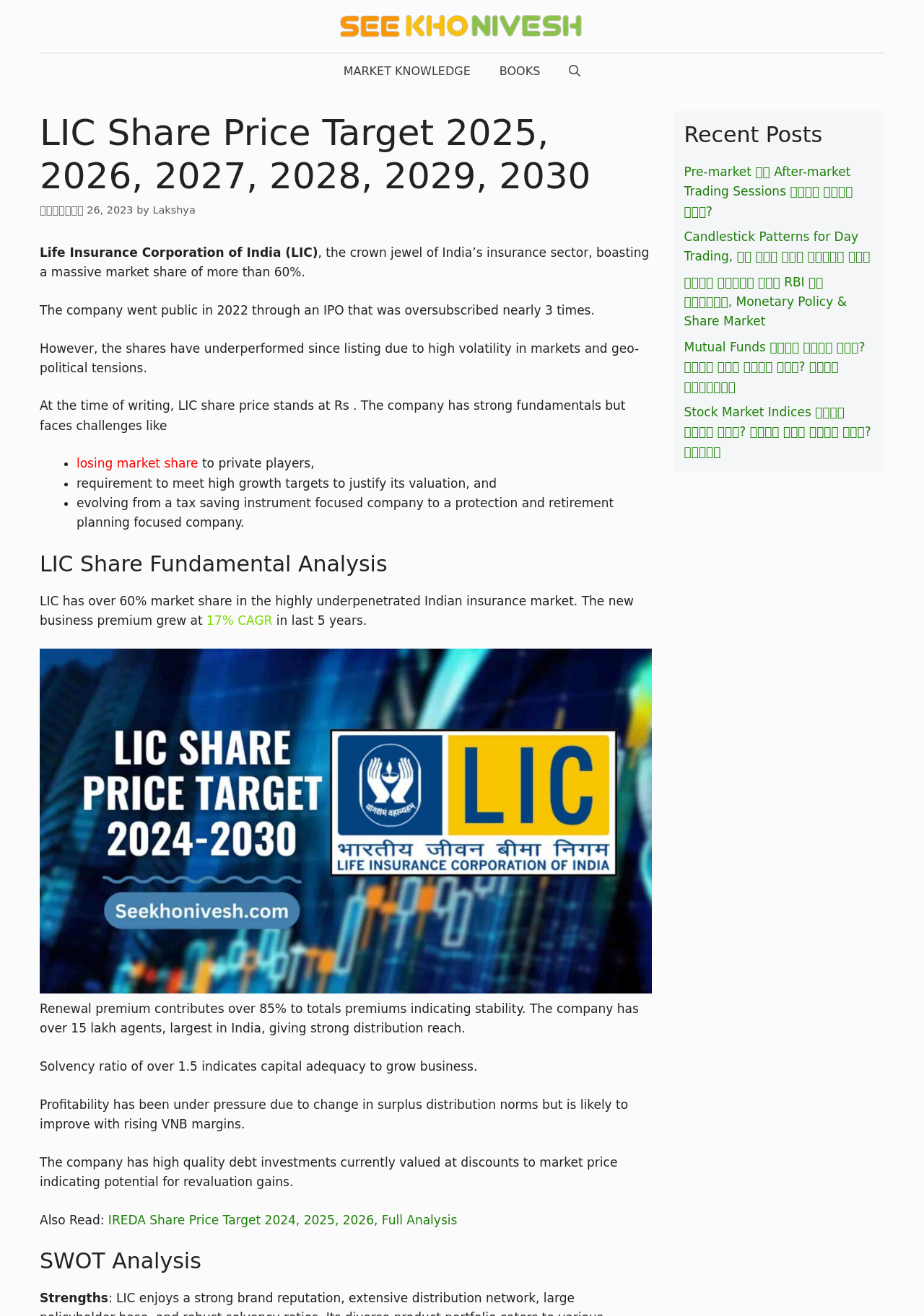Locate the coordinates of the bounding box for the clickable region that fulfills this instruction: "Read the 'LIC Share Fundamental Analysis' section".

[0.043, 0.419, 0.705, 0.438]